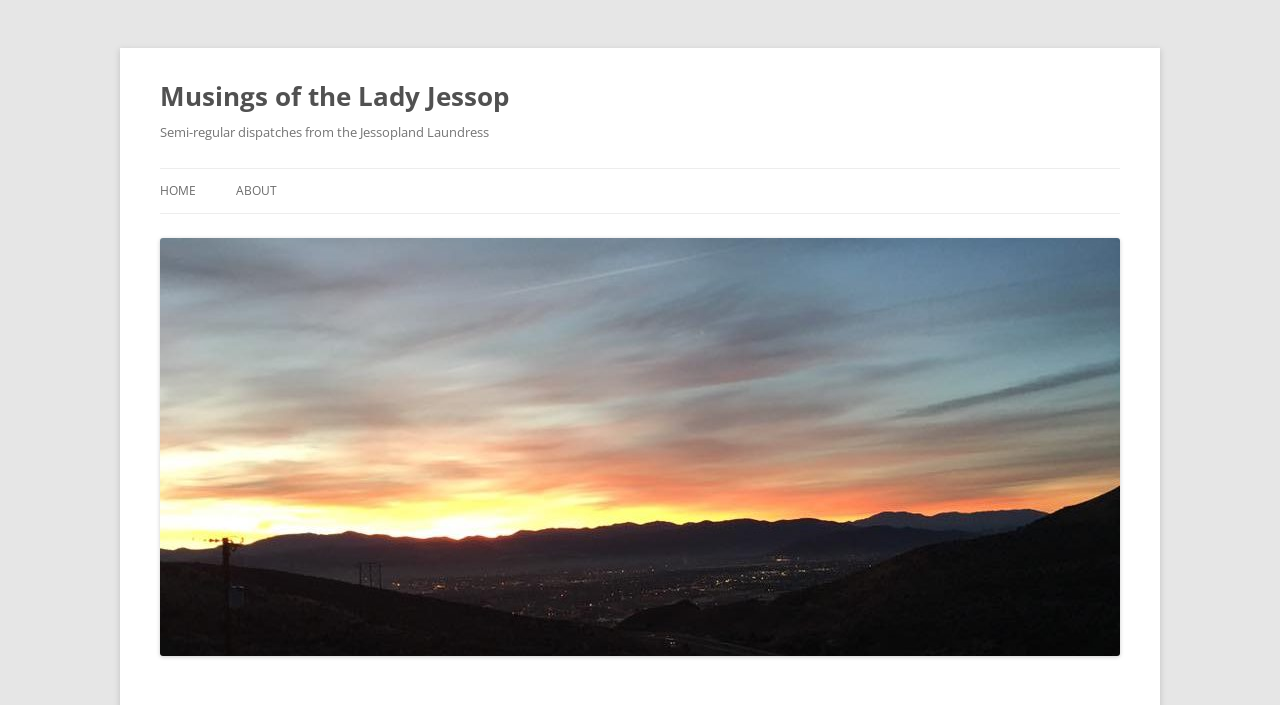Respond to the question below with a concise word or phrase:
How many navigation links are there?

3